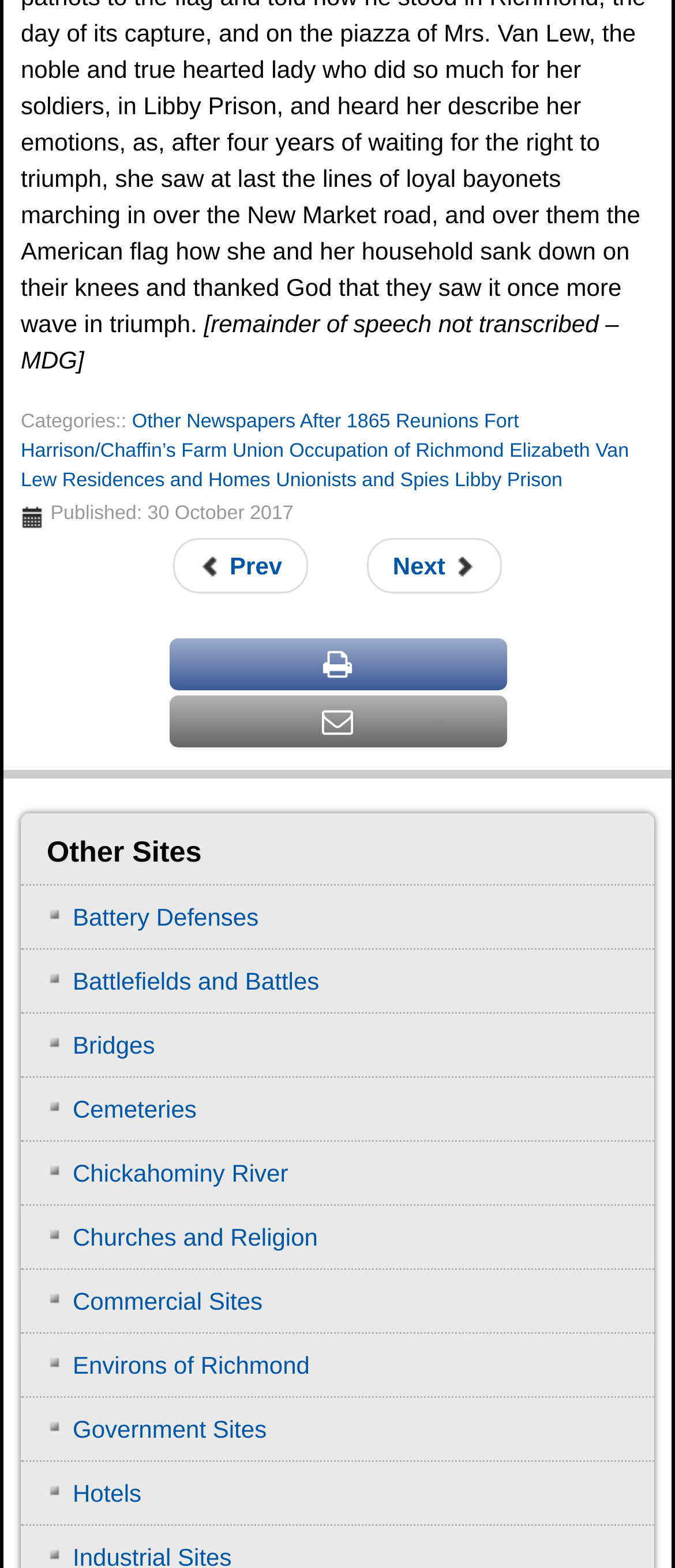What is the purpose of the icons with codes '' and ''?
Based on the image content, provide your answer in one word or a short phrase.

Navigation